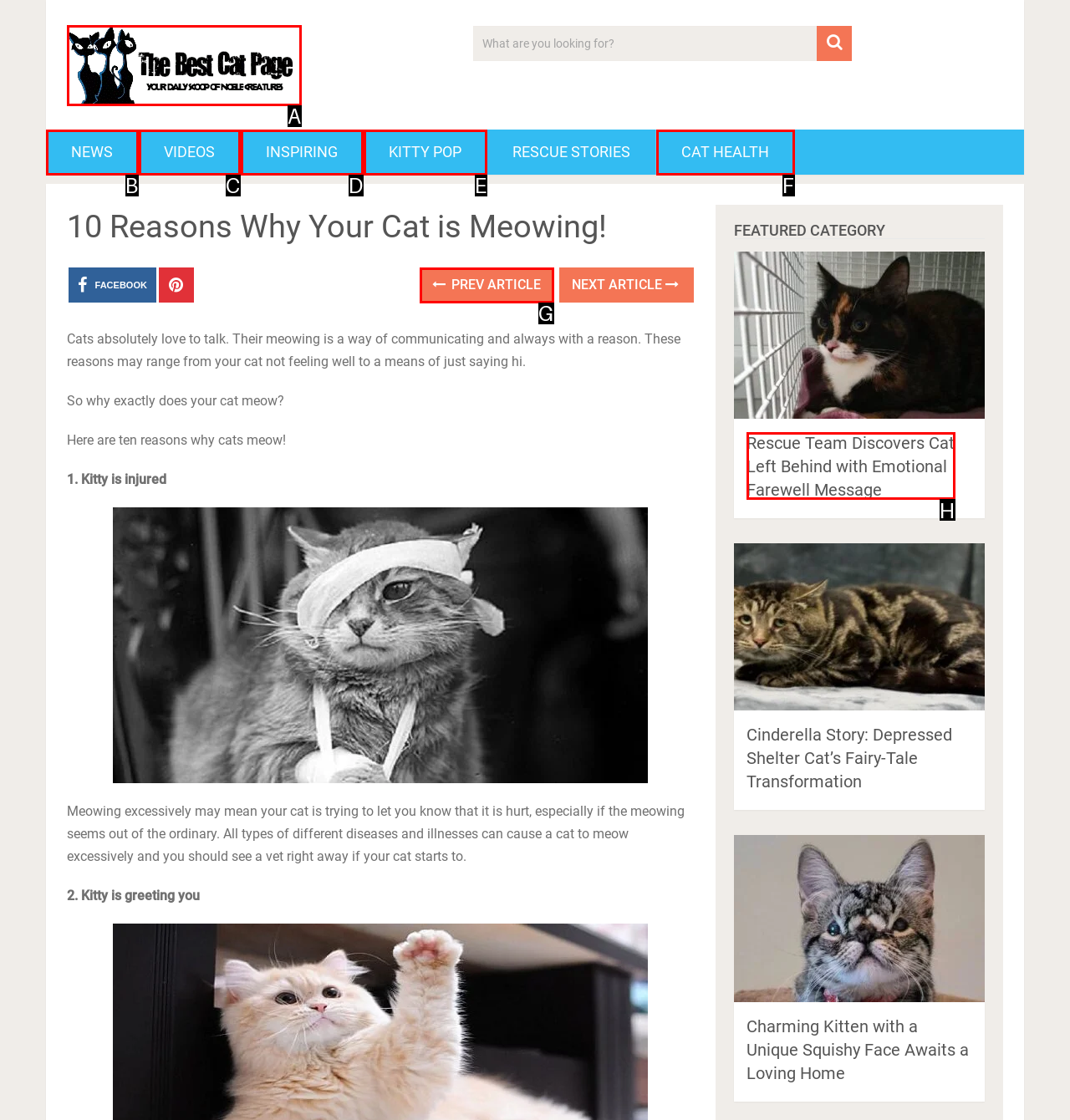Identify the HTML element that best matches the description: alt="The Best Cat Page". Provide your answer by selecting the corresponding letter from the given options.

A